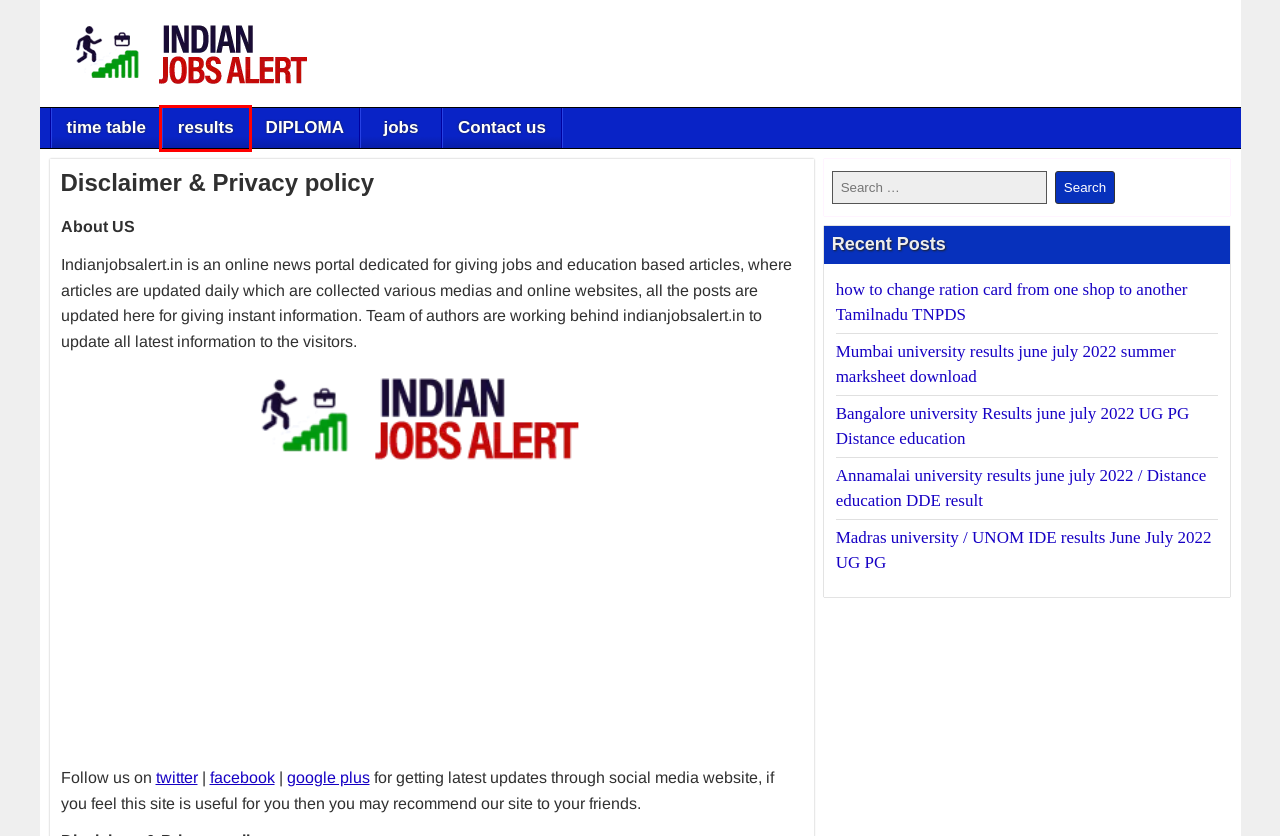Inspect the screenshot of a webpage with a red rectangle bounding box. Identify the webpage description that best corresponds to the new webpage after clicking the element inside the bounding box. Here are the candidates:
A. jobs – Indian jobs alert
B. results – Indian jobs alert
C. Madras university / UNOM IDE results June July 2022 UG PG – Indian jobs alert
D. time table – Indian jobs alert
E. Annamalai university results  june july 2022 / Distance education DDE result – Indian jobs alert
F. Bangalore university Results june july 2022 UG PG Distance education – Indian jobs alert
G. Contact us – Indian jobs alert
H. how to change ration card from one shop to another Tamilnadu TNPDS – Indian jobs alert

B